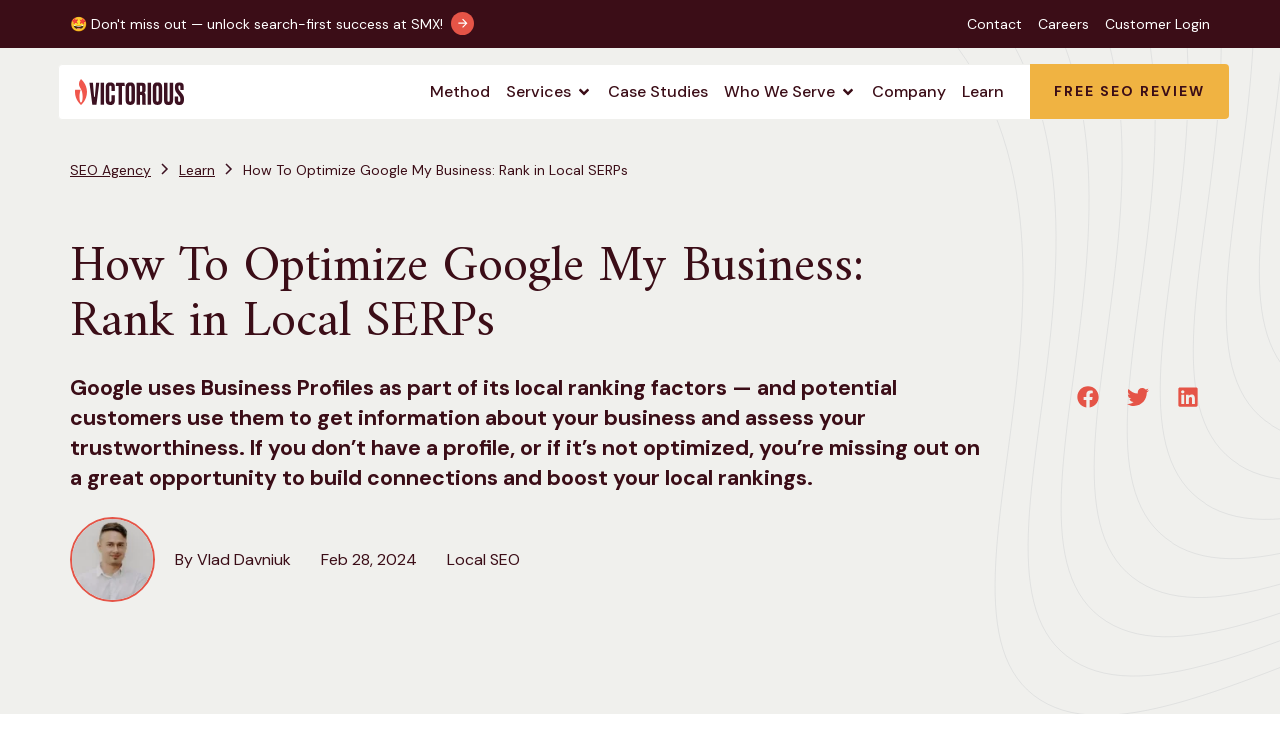Determine the bounding box coordinates of the UI element described below. Use the format (top-left x, top-left y, bottom-right x, bottom-right y) with floating point numbers between 0 and 1: aria-label="Share on twitter"

[0.871, 0.51, 0.906, 0.571]